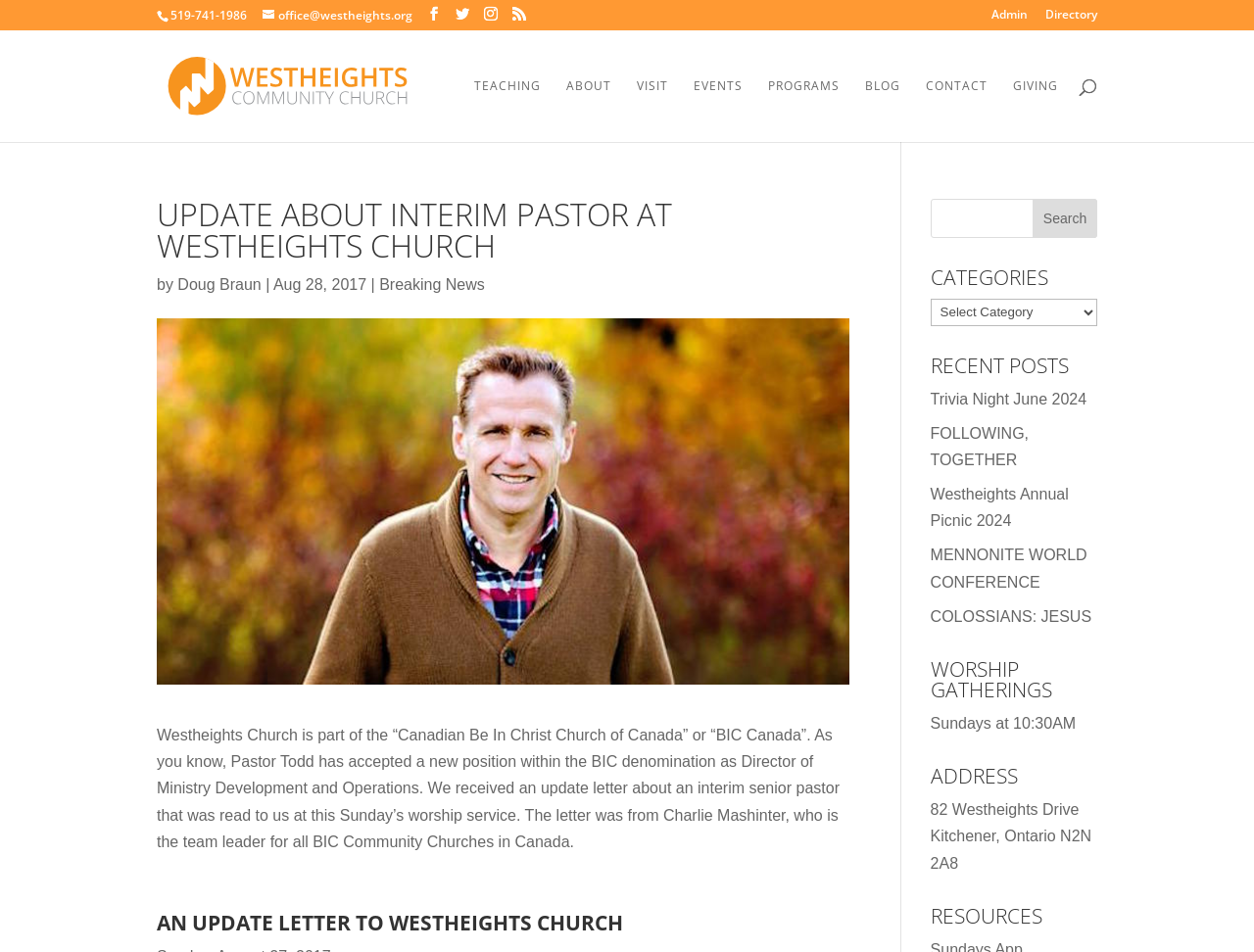Offer a detailed explanation of the webpage layout and contents.

The webpage is about Westheights Church, with a focus on an update about an interim pastor. At the top, there is a phone number "519-741-1986" and an email address "office@westheights.org" along with some social media links. Below that, there is a navigation menu with links to "TEACHING", "ABOUT", "VISIT", "EVENTS", "PROGRAMS", "BLOG", "CONTACT", and "GIVING".

On the left side, there is a search bar with a searchbox and a search button. Below the search bar, there is a heading "UPDATE ABOUT INTERIM PASTOR AT WESTHEIGHTS CHURCH" followed by a brief description of the update, including the name of the interim pastor and the date of the update.

The main content of the webpage is an update letter from Charlie Mashinter, the team leader for all BIC Community Churches in Canada, regarding the interim senior pastor. The letter is divided into two sections, with the first section discussing the update and the second section providing more information about the interim pastor.

On the right side, there are several sections, including "CATEGORIES", "RECENT POSTS", "WORSHIP GATHERINGS", "ADDRESS", and "RESOURCES". The "CATEGORIES" section has a combobox with a list of categories, while the "RECENT POSTS" section lists several recent posts with links to read more. The "WORSHIP GATHERINGS" section provides information about the worship gatherings, including the time and location. The "ADDRESS" section displays the church's address, and the "RESOURCES" section provides additional resources for visitors.